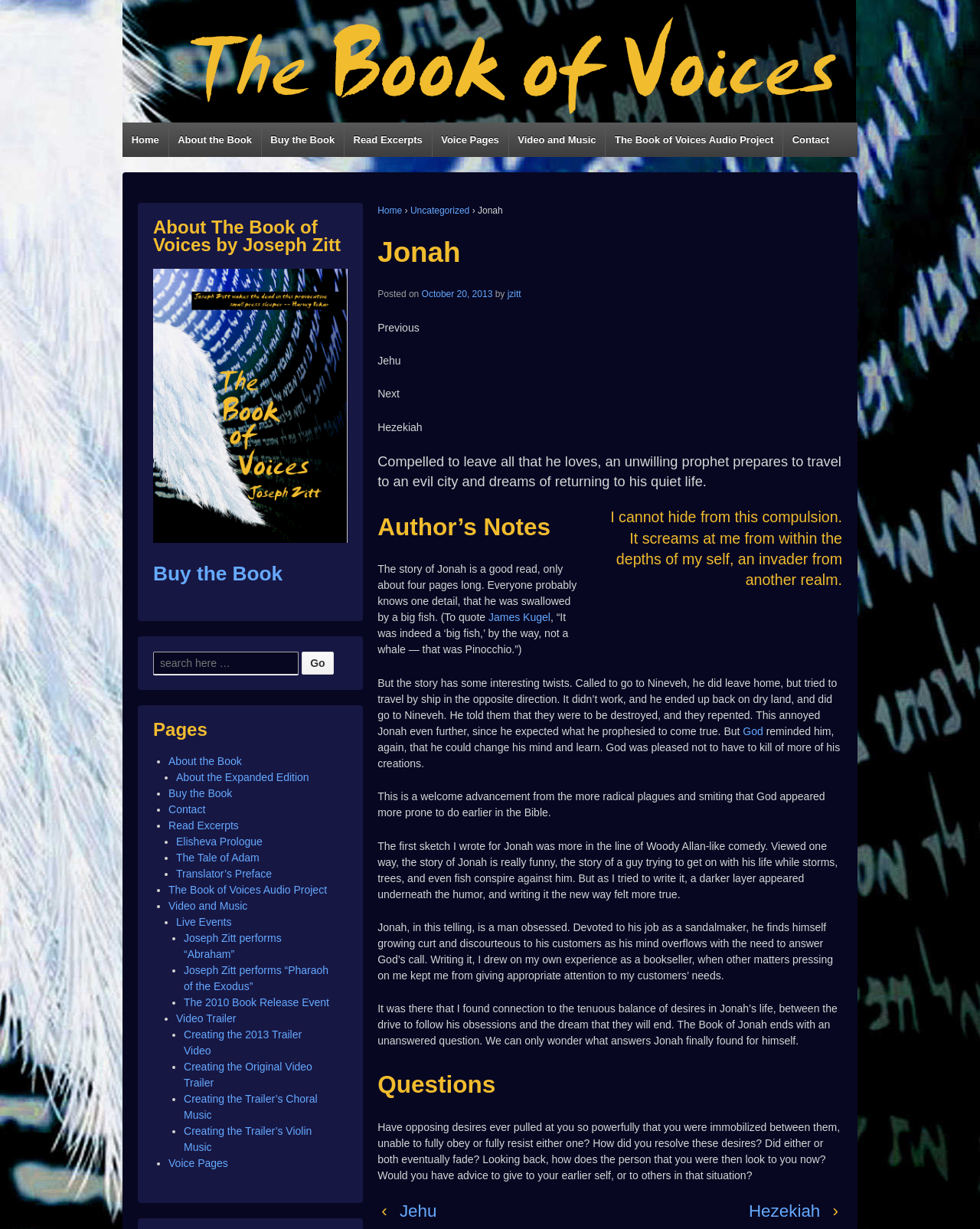Locate the bounding box coordinates of the area to click to fulfill this instruction: "Click on the company logo". The bounding box should be presented as four float numbers between 0 and 1, in the order [left, top, right, bottom].

None